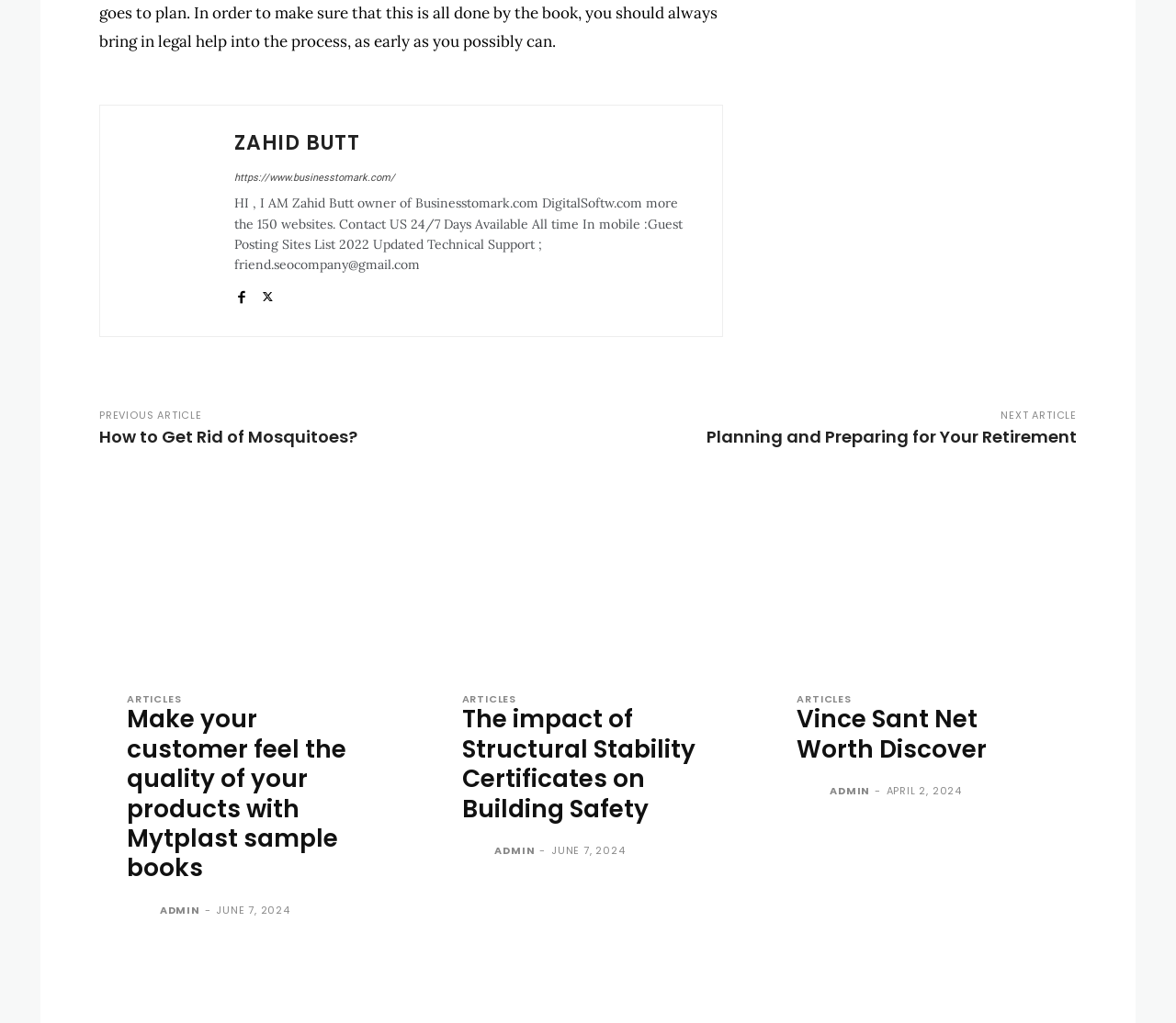Determine the bounding box coordinates of the UI element that matches the following description: "Vince Sant Net Worth Discover". The coordinates should be four float numbers between 0 and 1 in the format [left, top, right, bottom].

[0.678, 0.686, 0.842, 0.749]